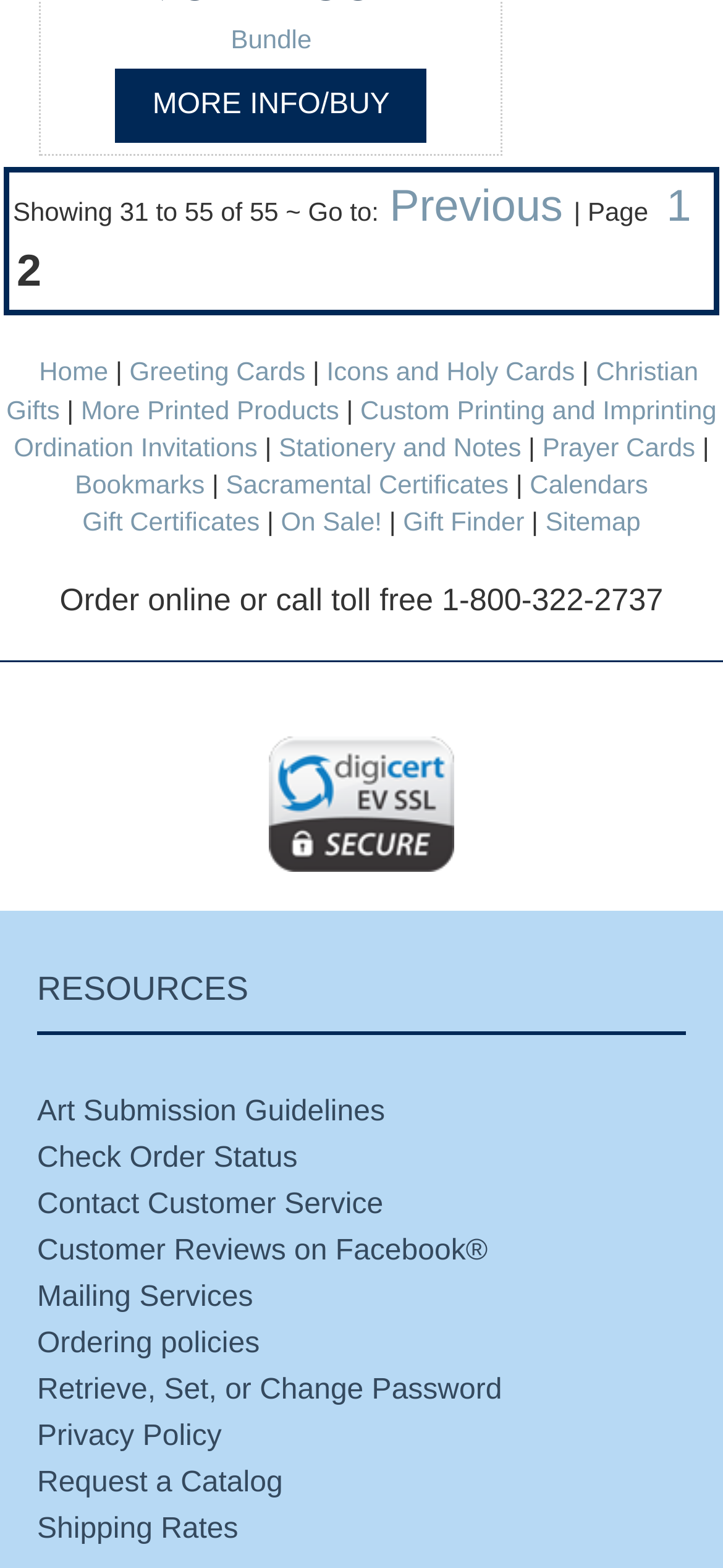Indicate the bounding box coordinates of the element that needs to be clicked to satisfy the following instruction: "View more information or buy". The coordinates should be four float numbers between 0 and 1, i.e., [left, top, right, bottom].

[0.16, 0.044, 0.591, 0.092]